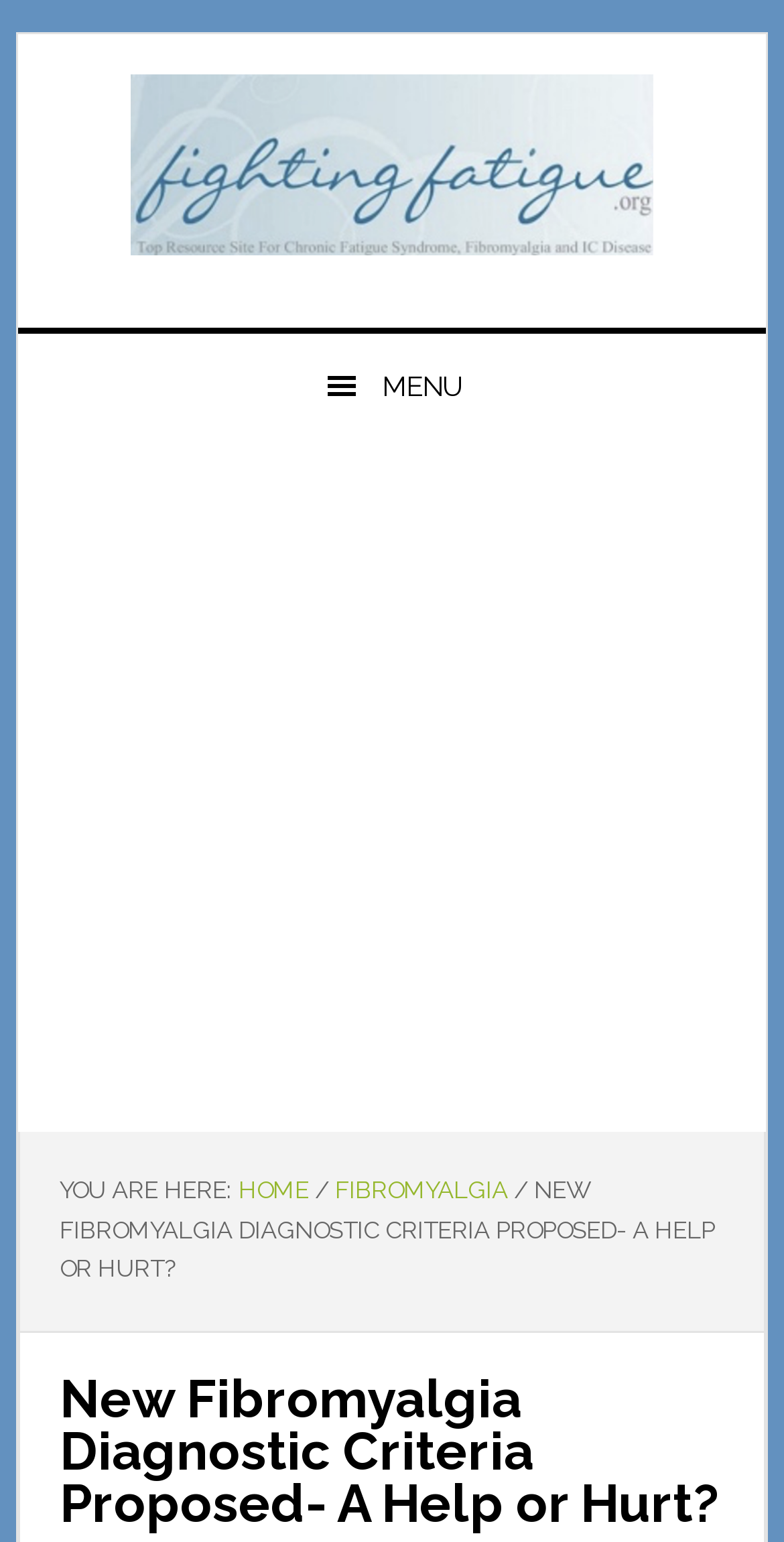Is the menu button expanded?
Relying on the image, give a concise answer in one word or a brief phrase.

No